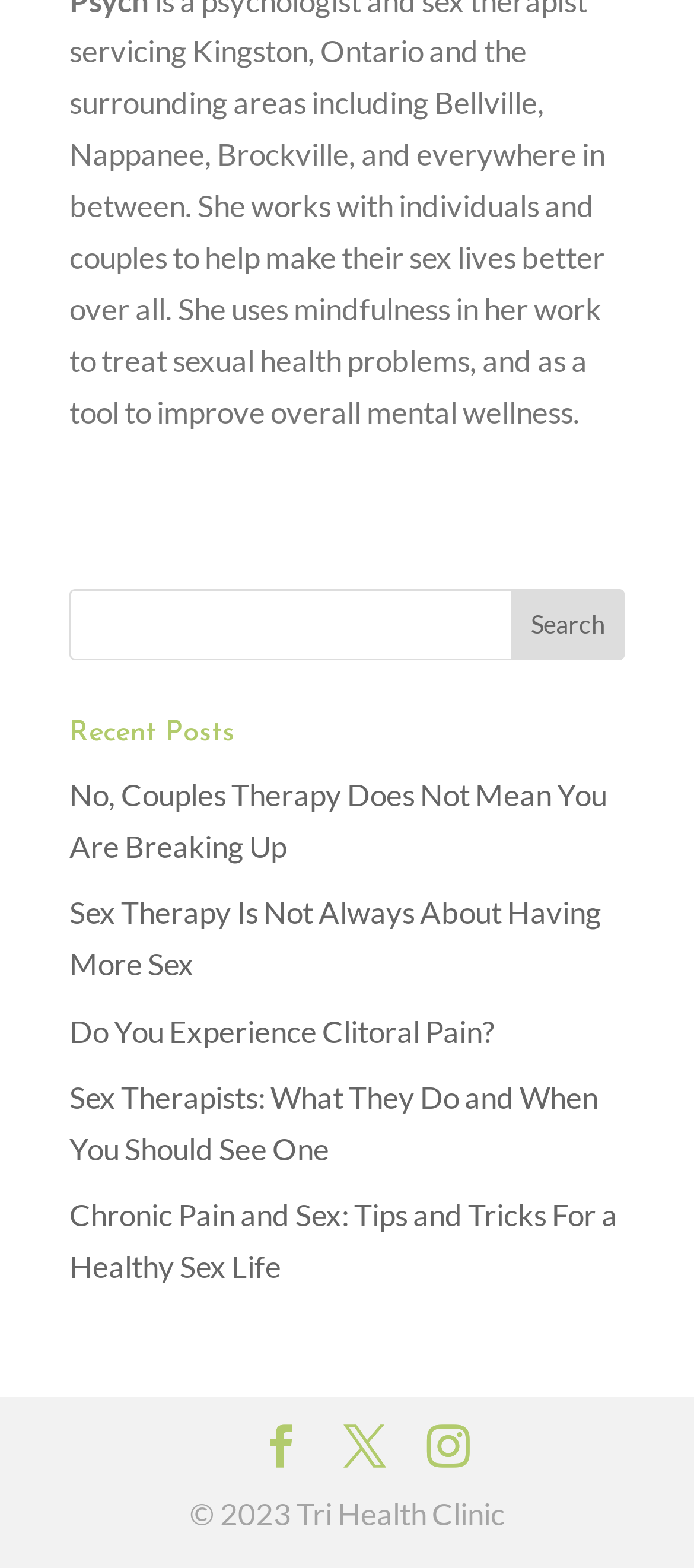Could you indicate the bounding box coordinates of the region to click in order to complete this instruction: "search for something".

[0.1, 0.375, 0.9, 0.421]